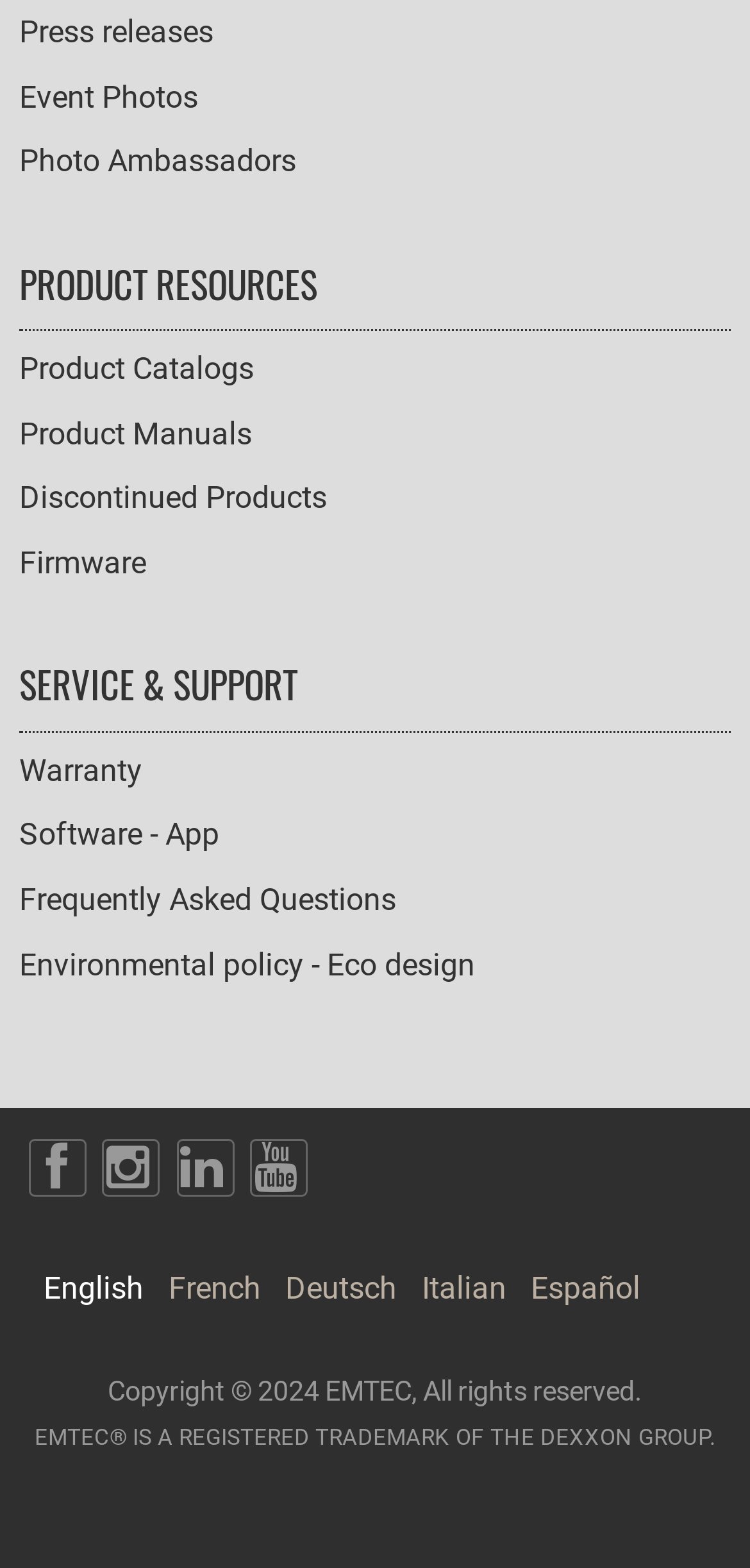Respond to the question below with a concise word or phrase:
What social media platforms are linked on this website?

Facebook, Instagram, Linkedin, Youtube